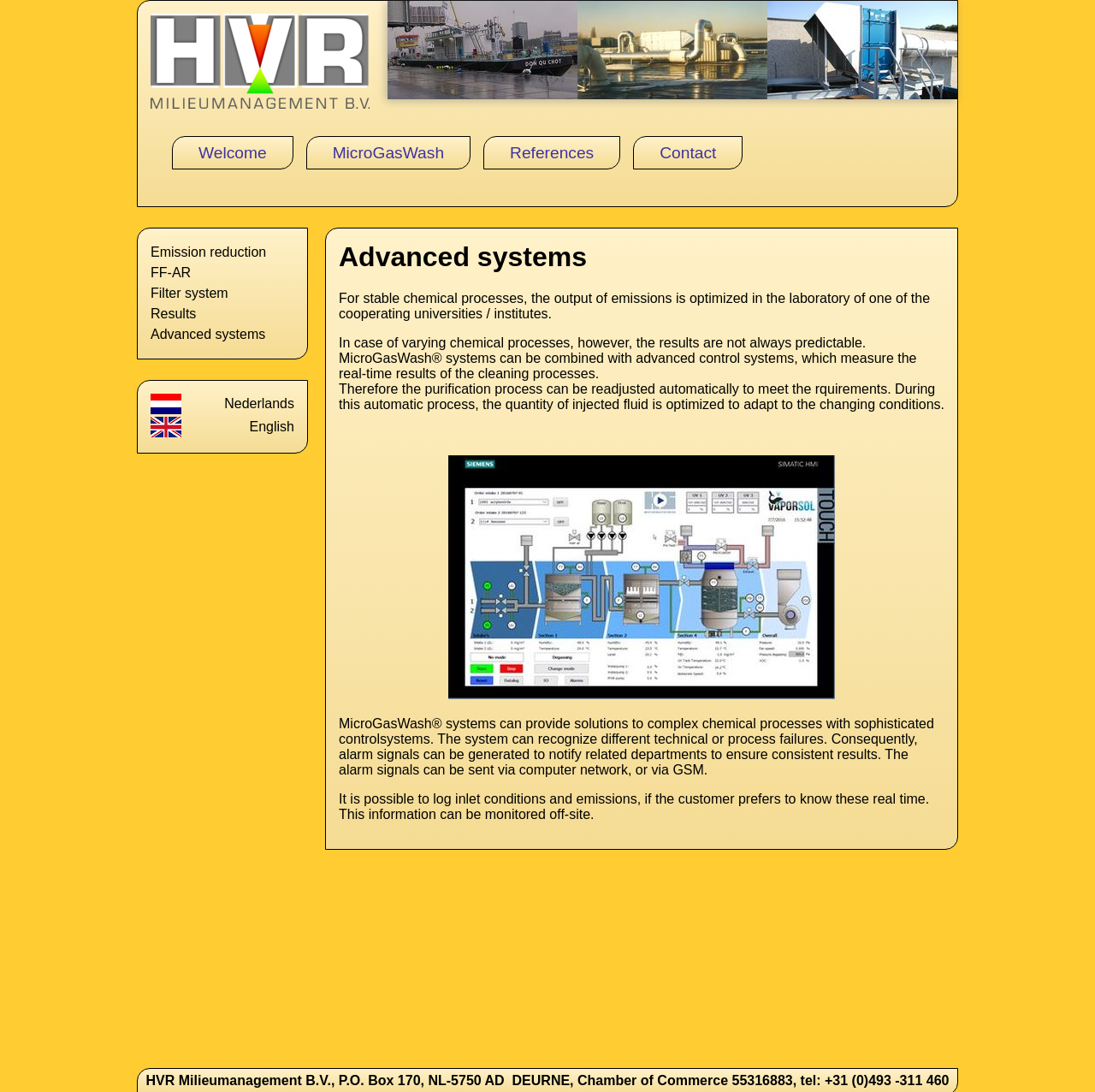Locate and provide the bounding box coordinates for the HTML element that matches this description: "KS2".

None